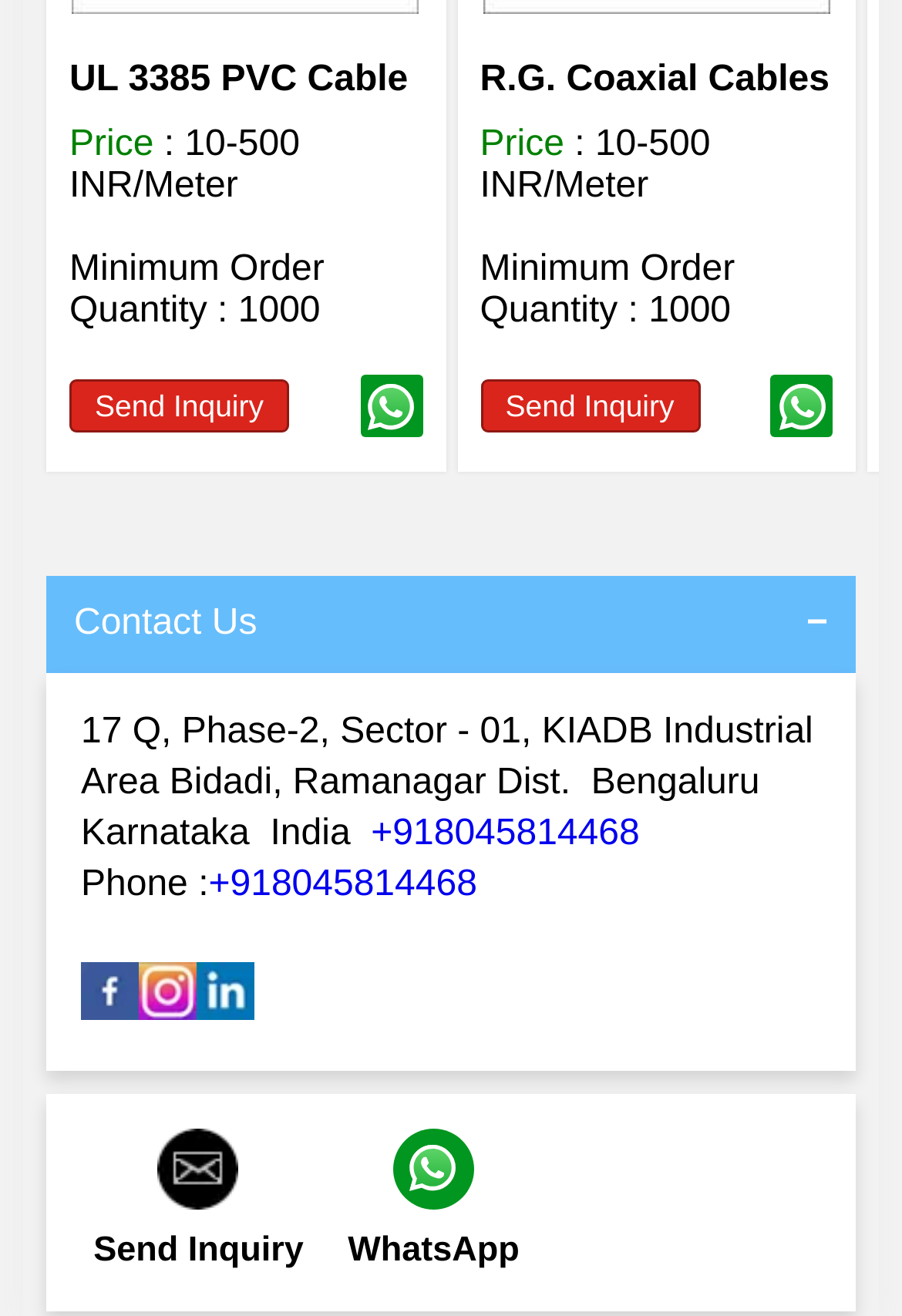Please identify the bounding box coordinates of the clickable area that will allow you to execute the instruction: "Click on the 'R.G. Coaxial Cables' link".

[0.532, 0.046, 0.92, 0.076]